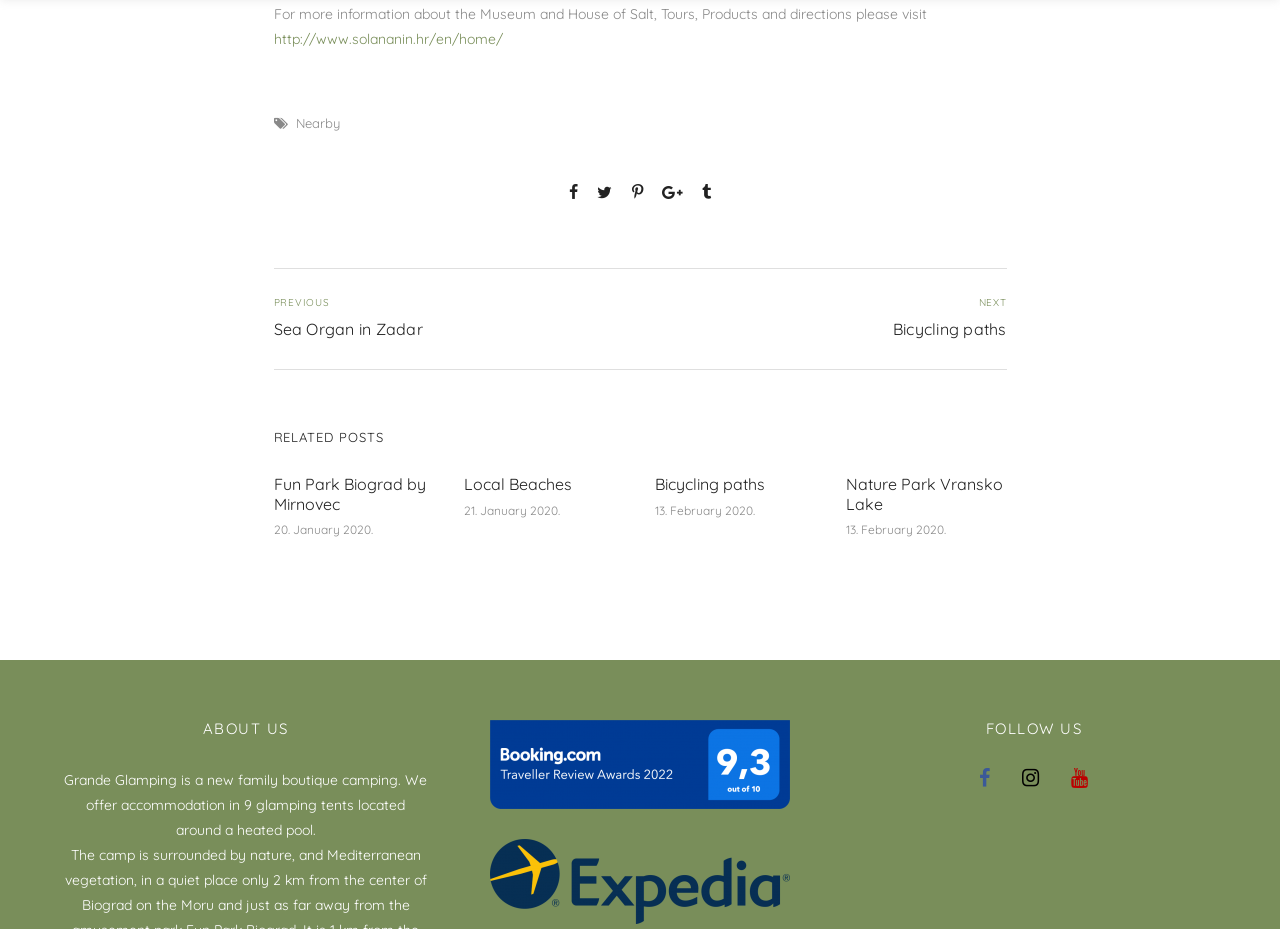How many social media links are there?
Provide a detailed answer to the question, using the image to inform your response.

I counted the number of social media links by looking at the links with icons, which are '', '', and ''. These links are located at the bottom right corner of the webpage.